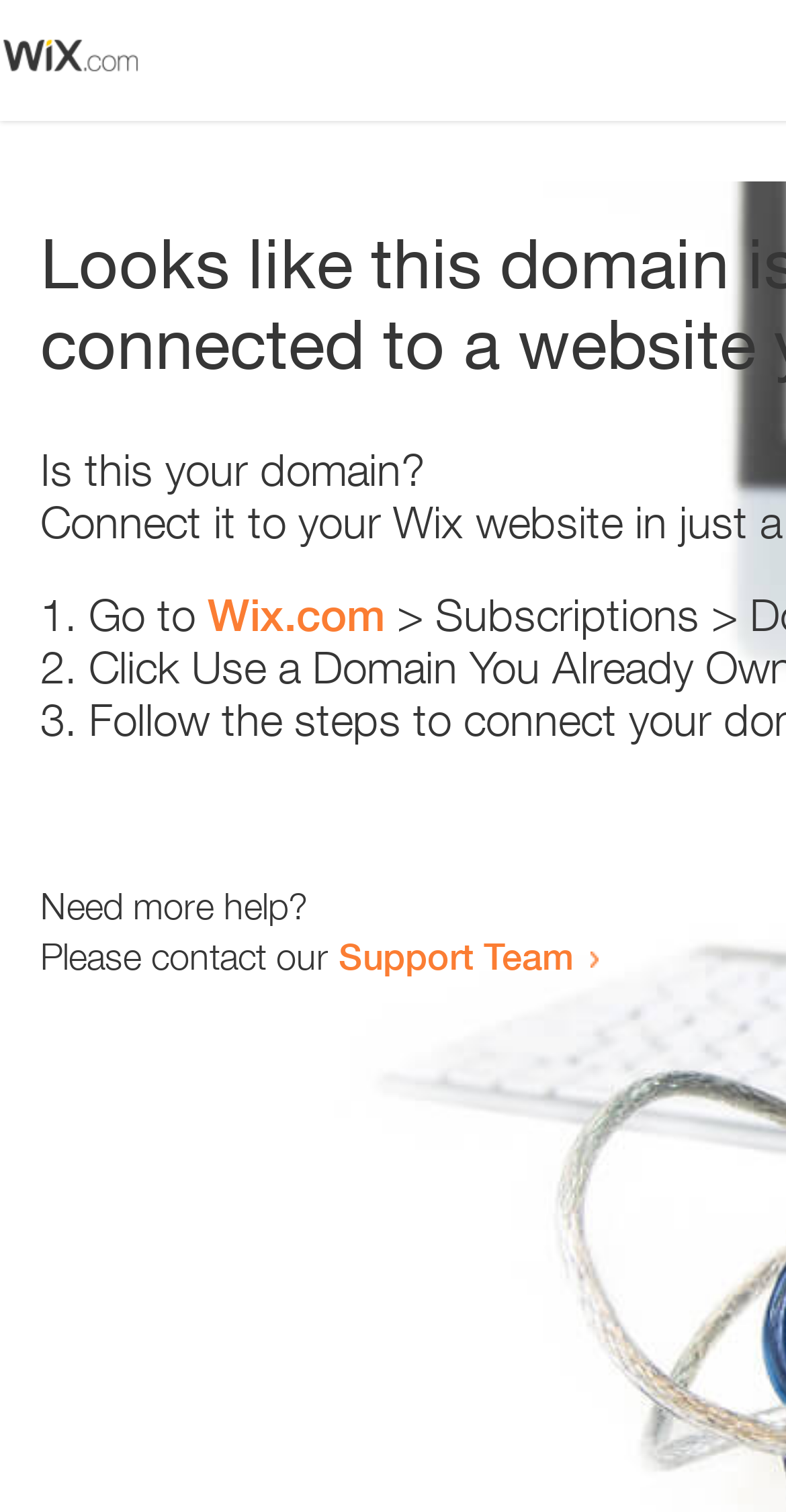Identify and provide the text content of the webpage's primary headline.

Looks like this domain isn't
connected to a website yet